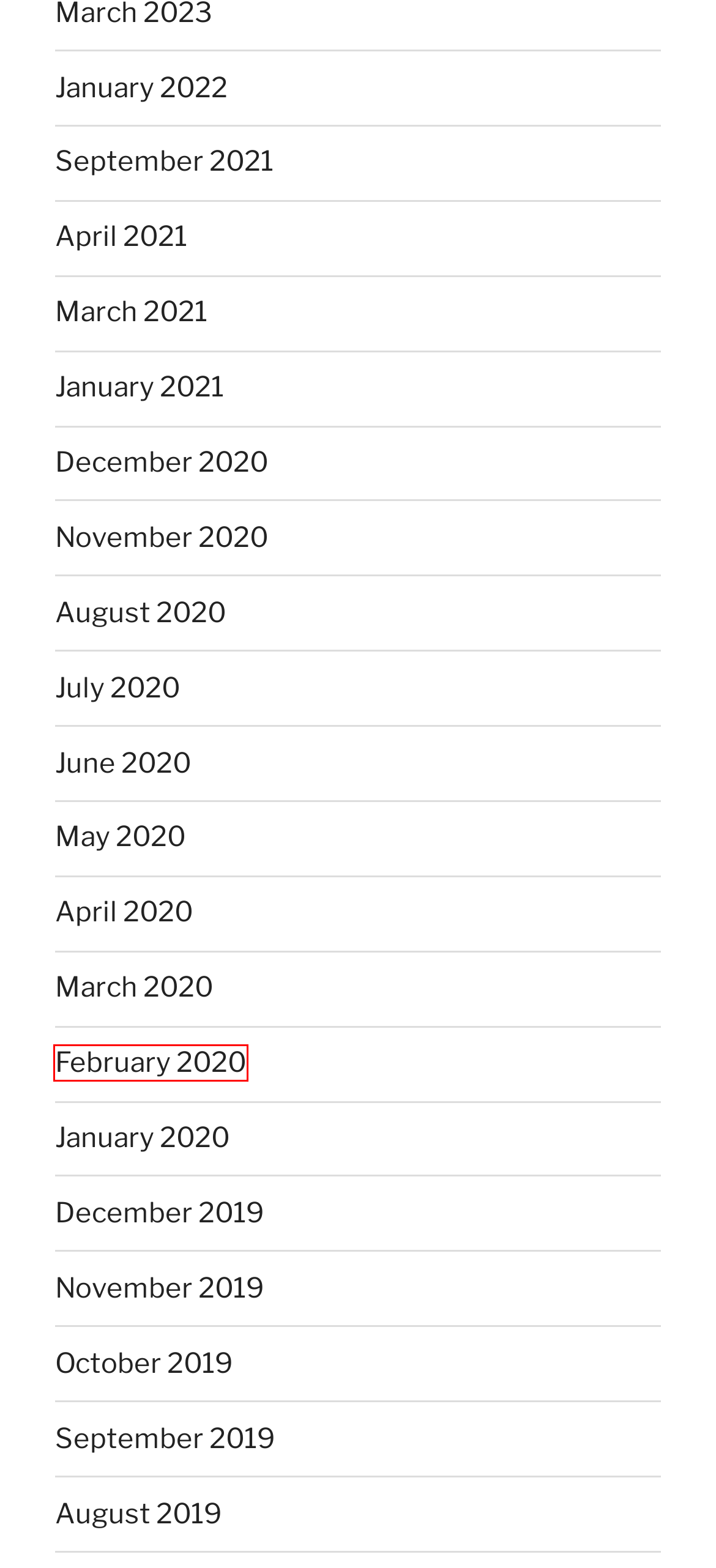You have a screenshot of a webpage with an element surrounded by a red bounding box. Choose the webpage description that best describes the new page after clicking the element inside the red bounding box. Here are the candidates:
A. July 2020 – Signal Cartel
B. May 2020 – Signal Cartel
C. November 2019 – Signal Cartel
D. January 2020 – Signal Cartel
E. March 2020 – Signal Cartel
F. April 2020 – Signal Cartel
G. February 2020 – Signal Cartel
H. August 2020 – Signal Cartel

G